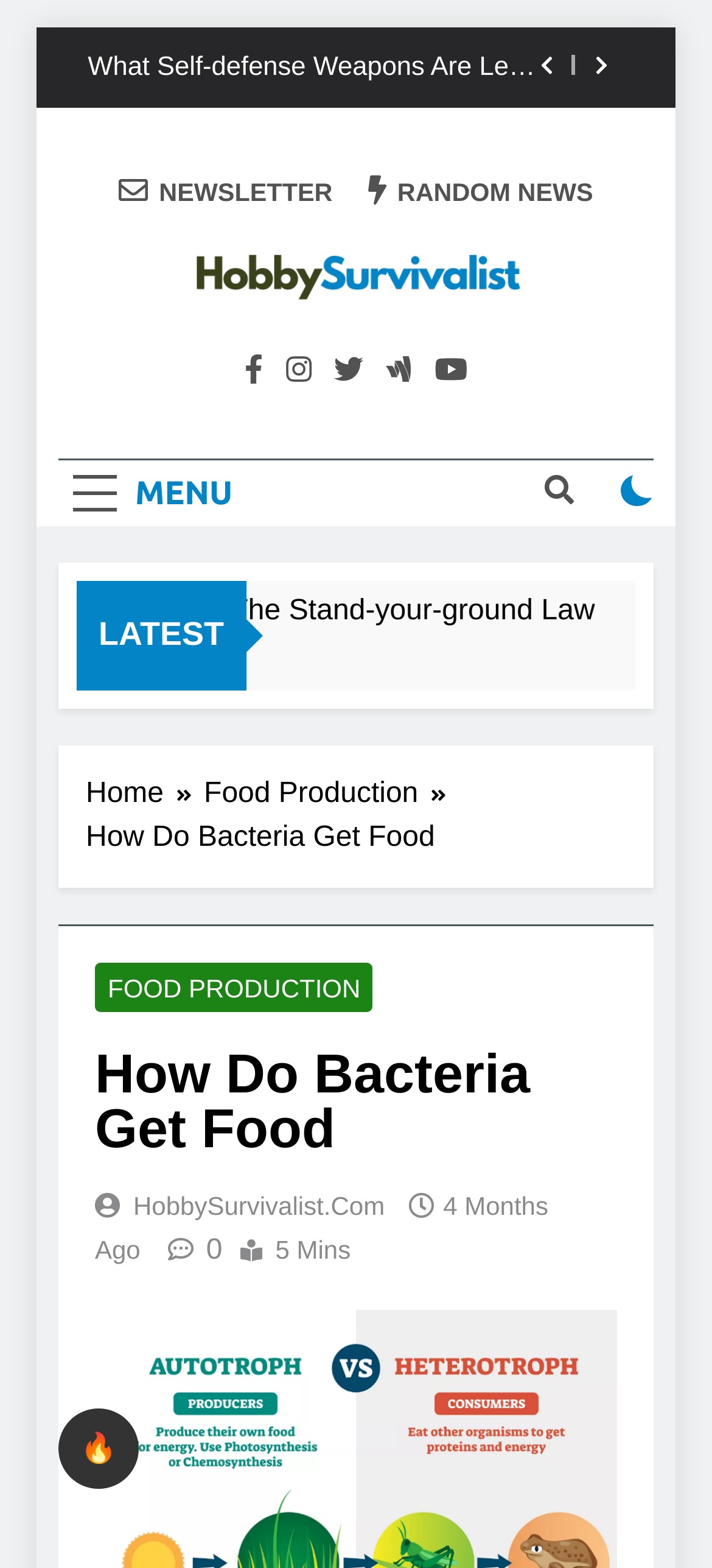What is the category of the article?
Answer briefly with a single word or phrase based on the image.

Food Production